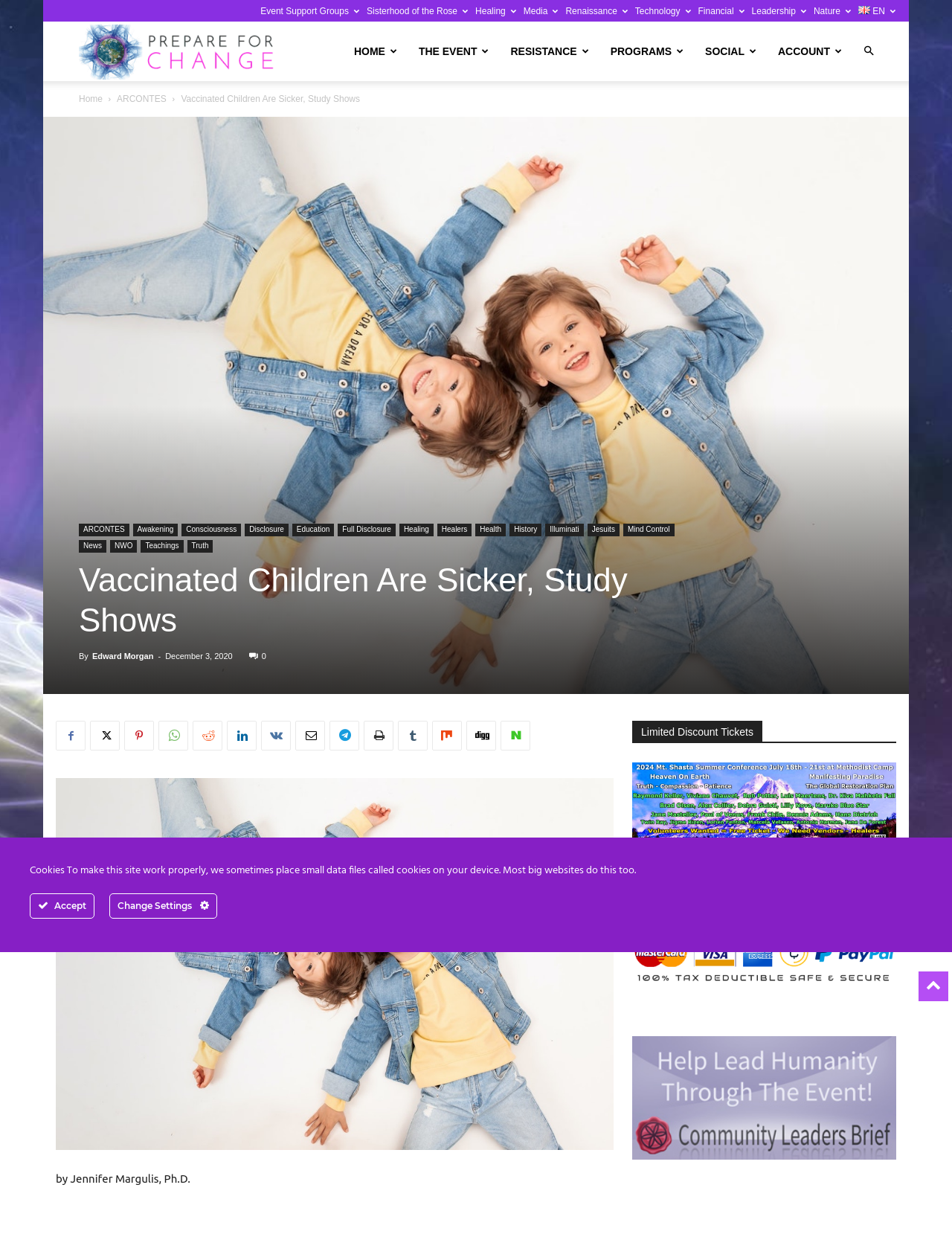Pinpoint the bounding box coordinates of the area that should be clicked to complete the following instruction: "Click on the 'THE EVENT' link". The coordinates must be given as four float numbers between 0 and 1, i.e., [left, top, right, bottom].

[0.429, 0.017, 0.525, 0.066]